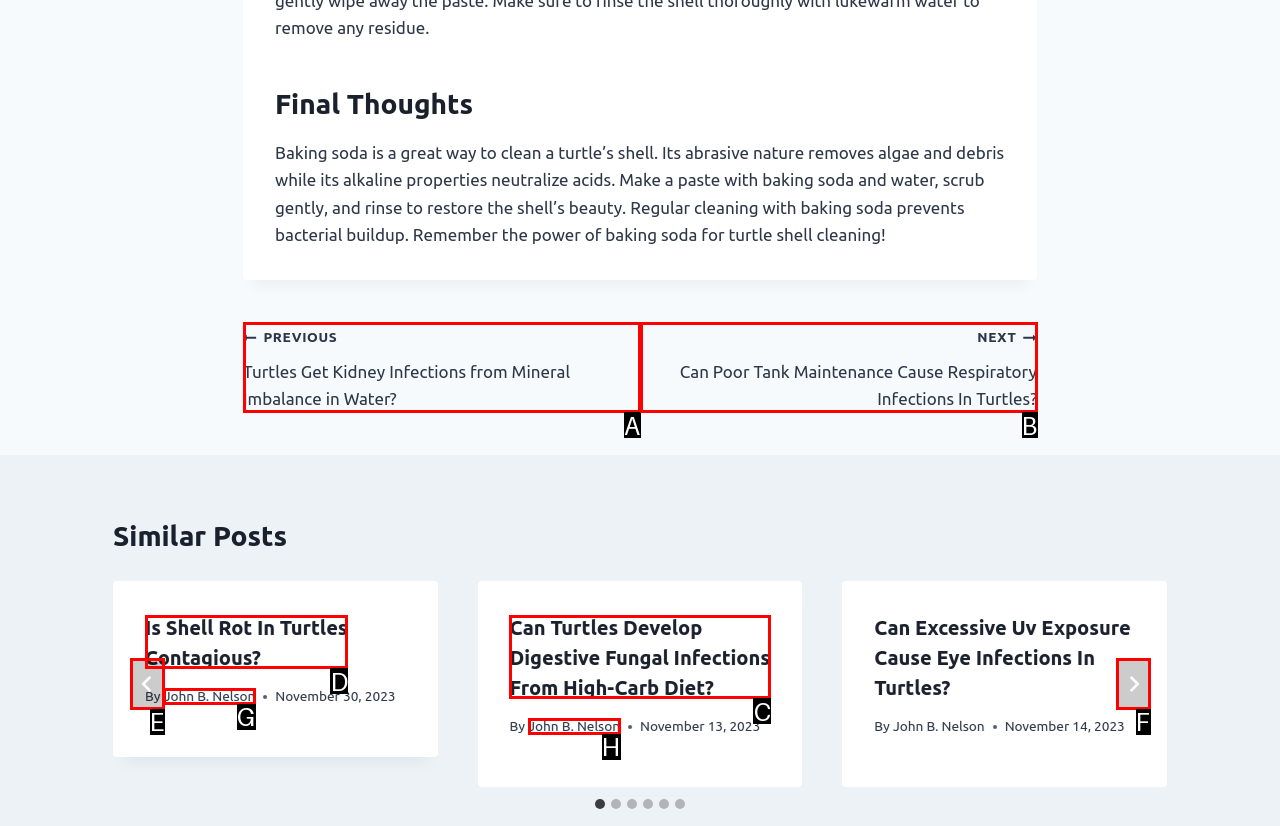Select the letter of the UI element that matches this task: Click the 'Can Turtles Develop Digestive Fungal Infections From High-Carb Diet?' link
Provide the answer as the letter of the correct choice.

C